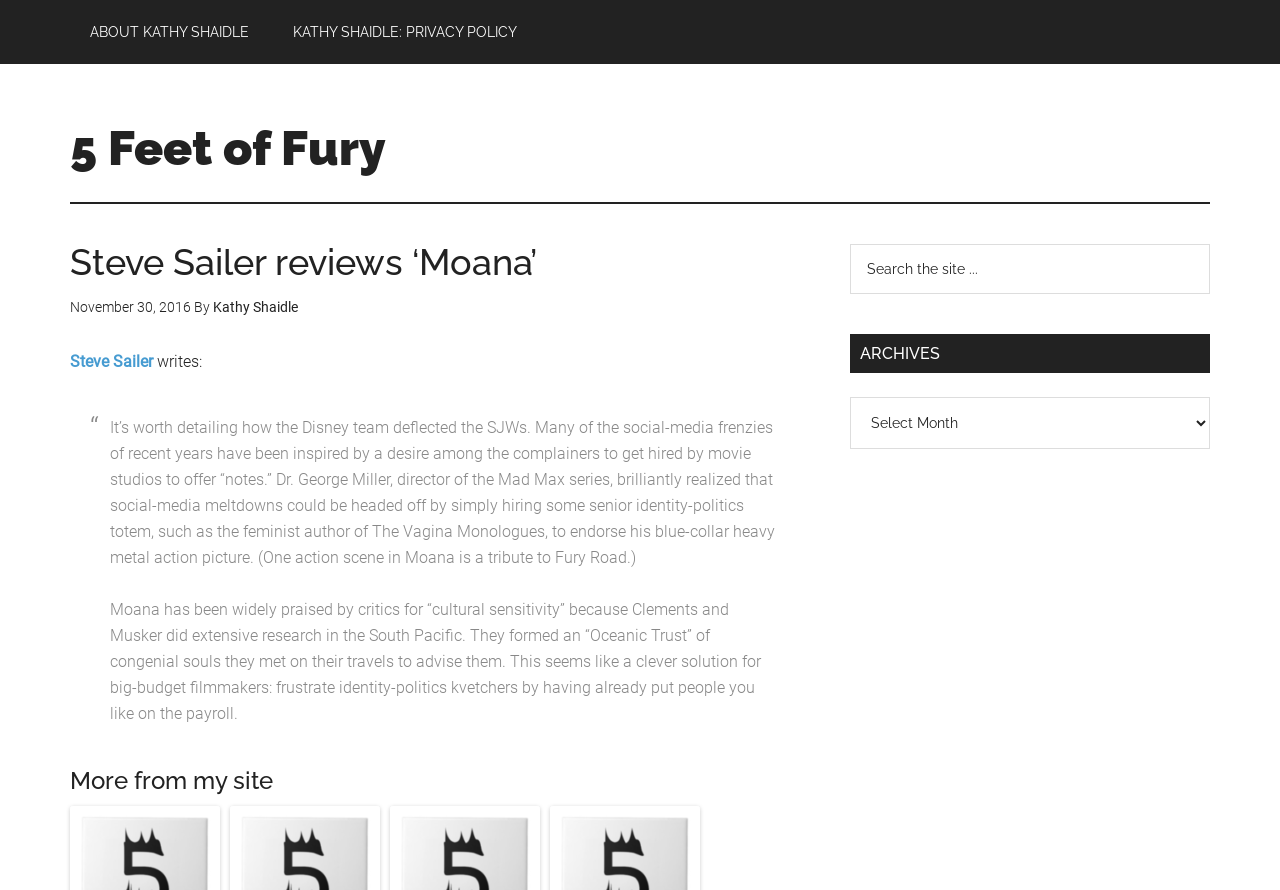Provide the bounding box coordinates of the HTML element described by the text: "5 Feet of Fury".

[0.055, 0.135, 0.302, 0.198]